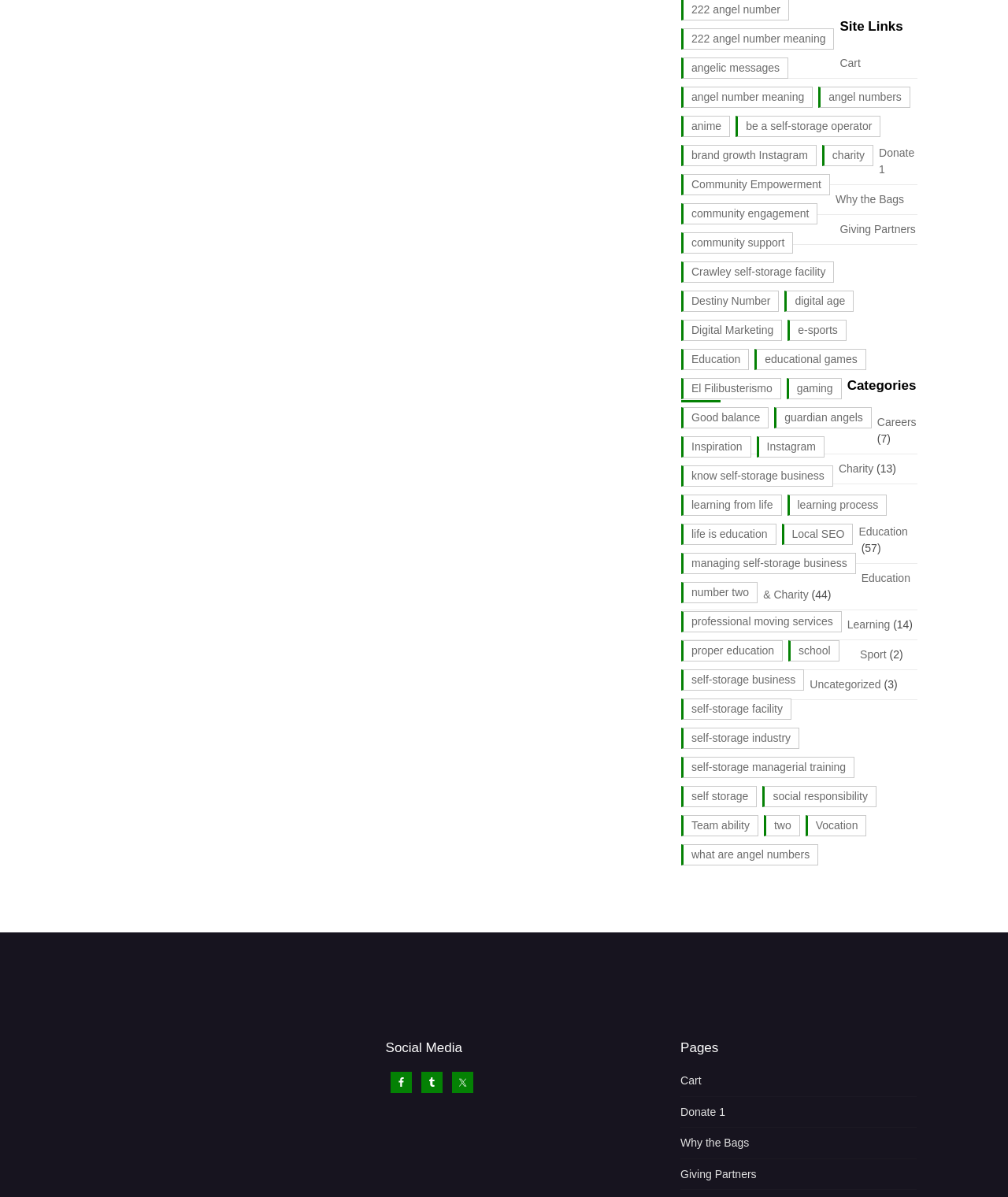What is the last link under Categories?
Identify the answer in the screenshot and reply with a single word or phrase.

Uncategorized